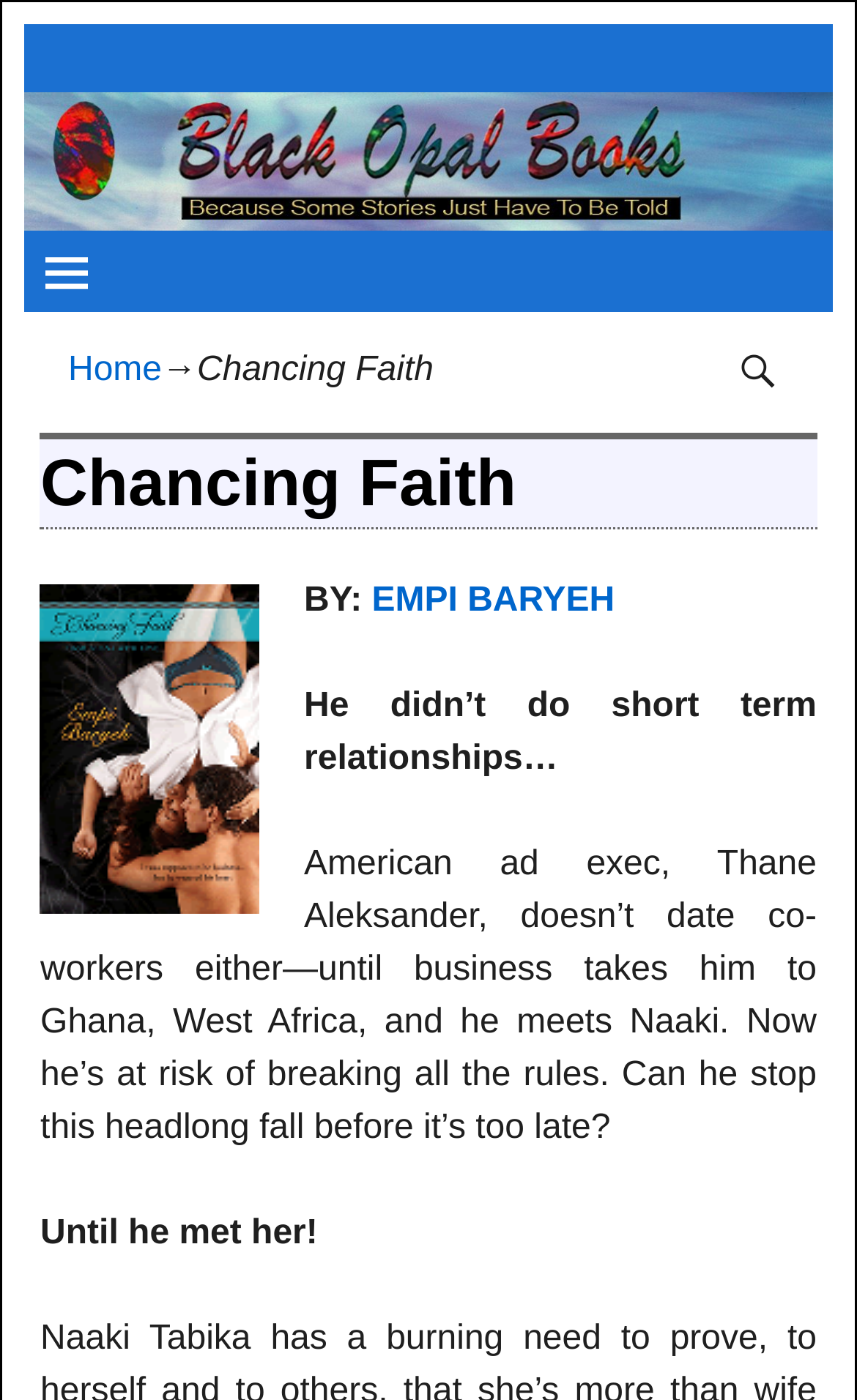What is the occupation of the main character?
Provide a detailed answer to the question using information from the image.

The occupation of the main character can be found in the book description which states 'American ad exec, Thane Aleksander, doesn’t date co-workers either—until business takes him to Ghana, West Africa, and he meets Naaki.'